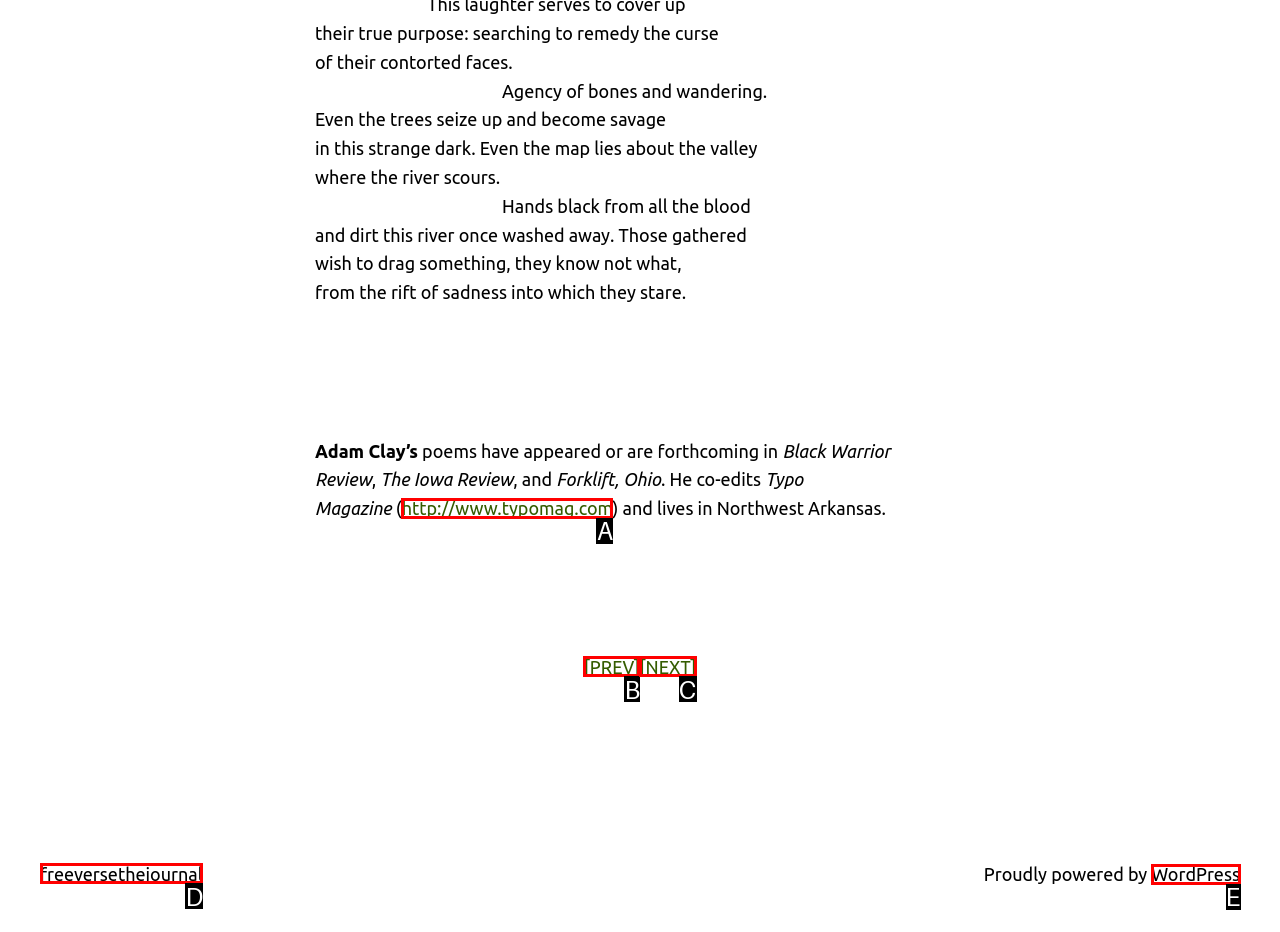Identify the UI element that corresponds to this description: http://www.typomag.com
Respond with the letter of the correct option.

A